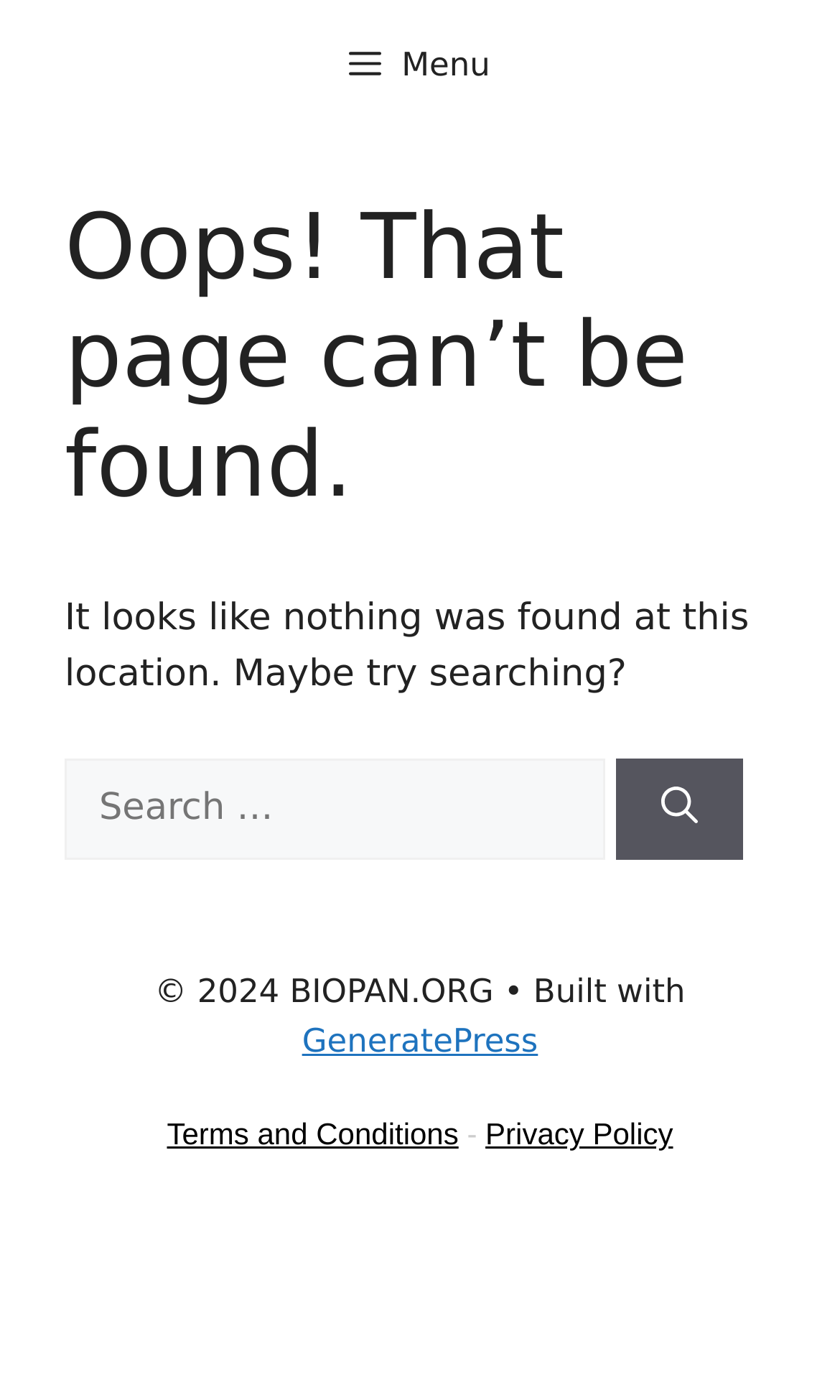Answer the question below with a single word or a brief phrase: 
What is the purpose of the search box?

Search for content